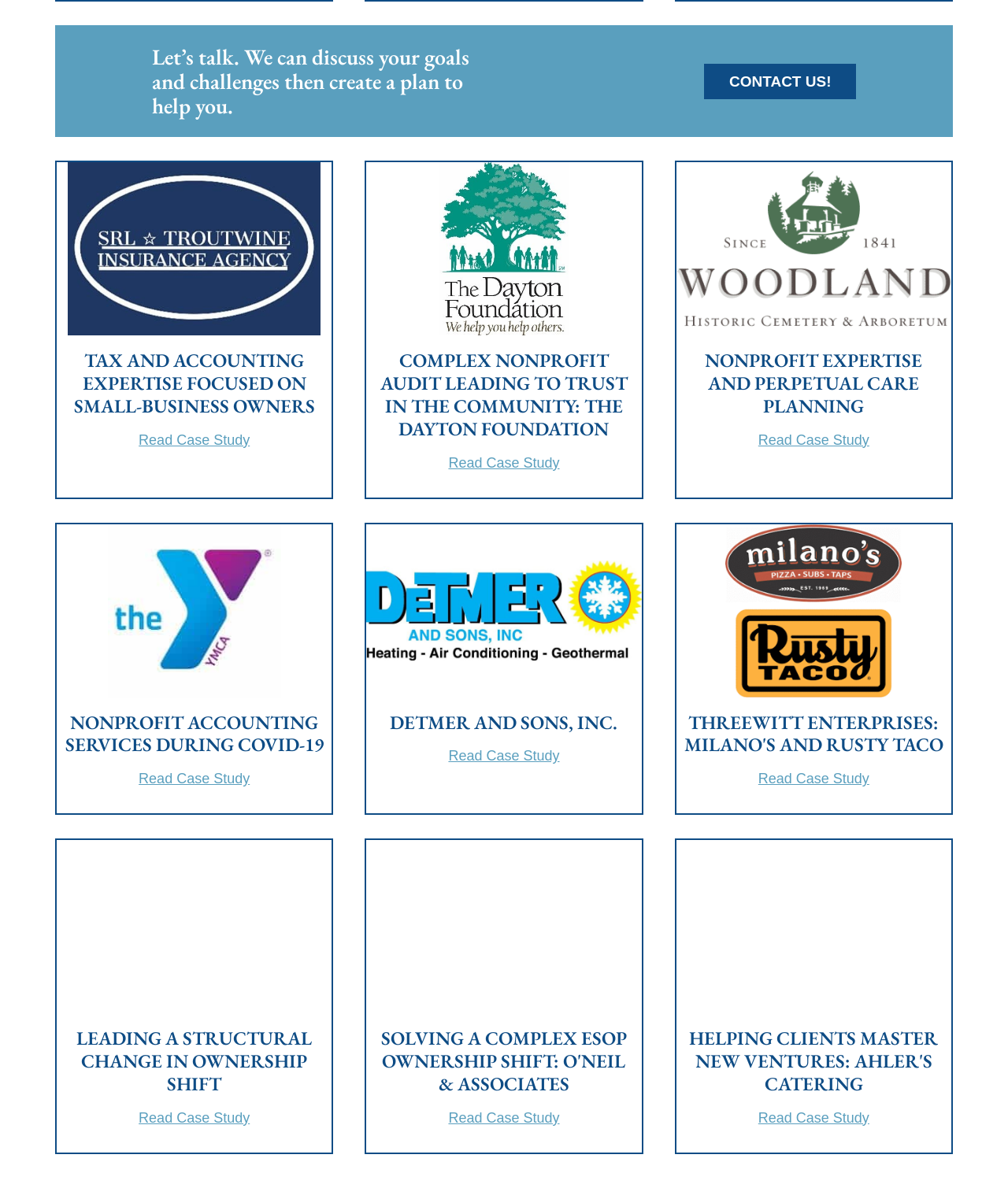Extract the bounding box coordinates for the described element: "Nonprofit Accounting Services During COVID-19". The coordinates should be represented as four float numbers between 0 and 1: [left, top, right, bottom].

[0.064, 0.593, 0.321, 0.631]